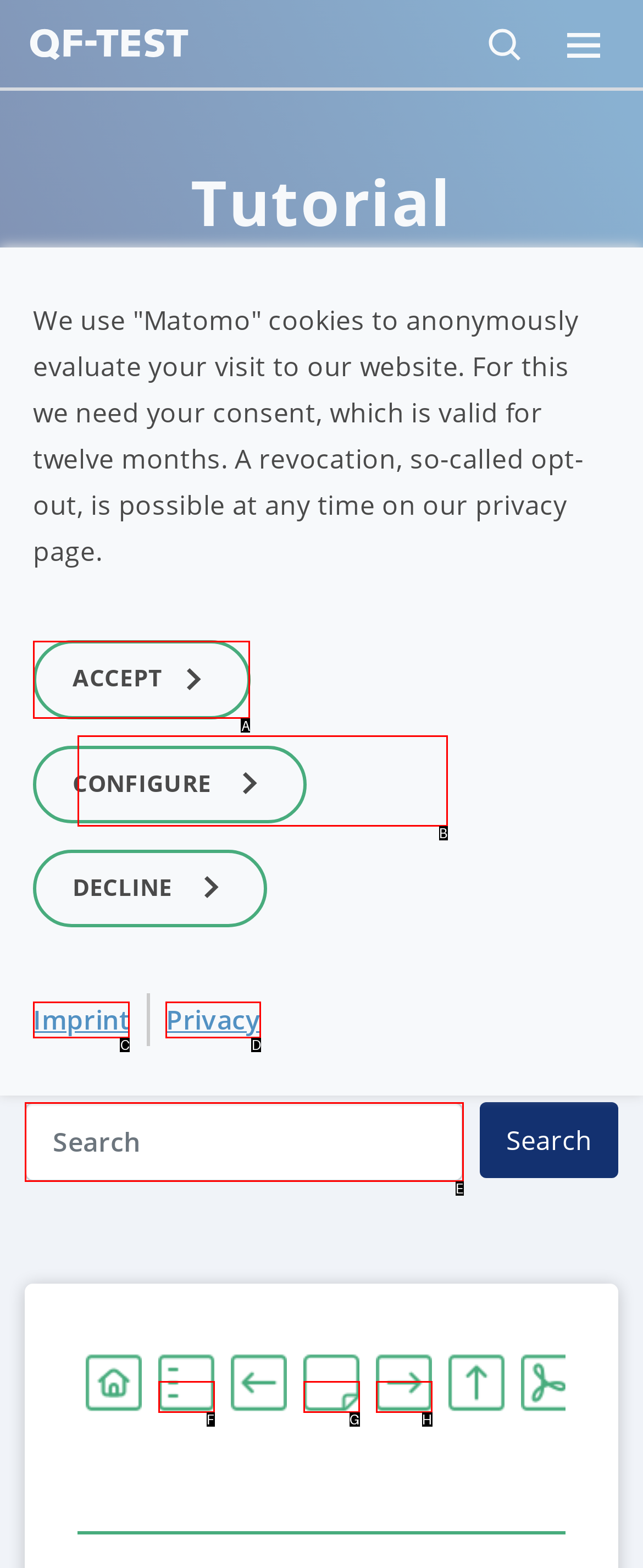Select the appropriate bounding box to fulfill the task: Watch the QF-Test tutorial video Respond with the corresponding letter from the choices provided.

B